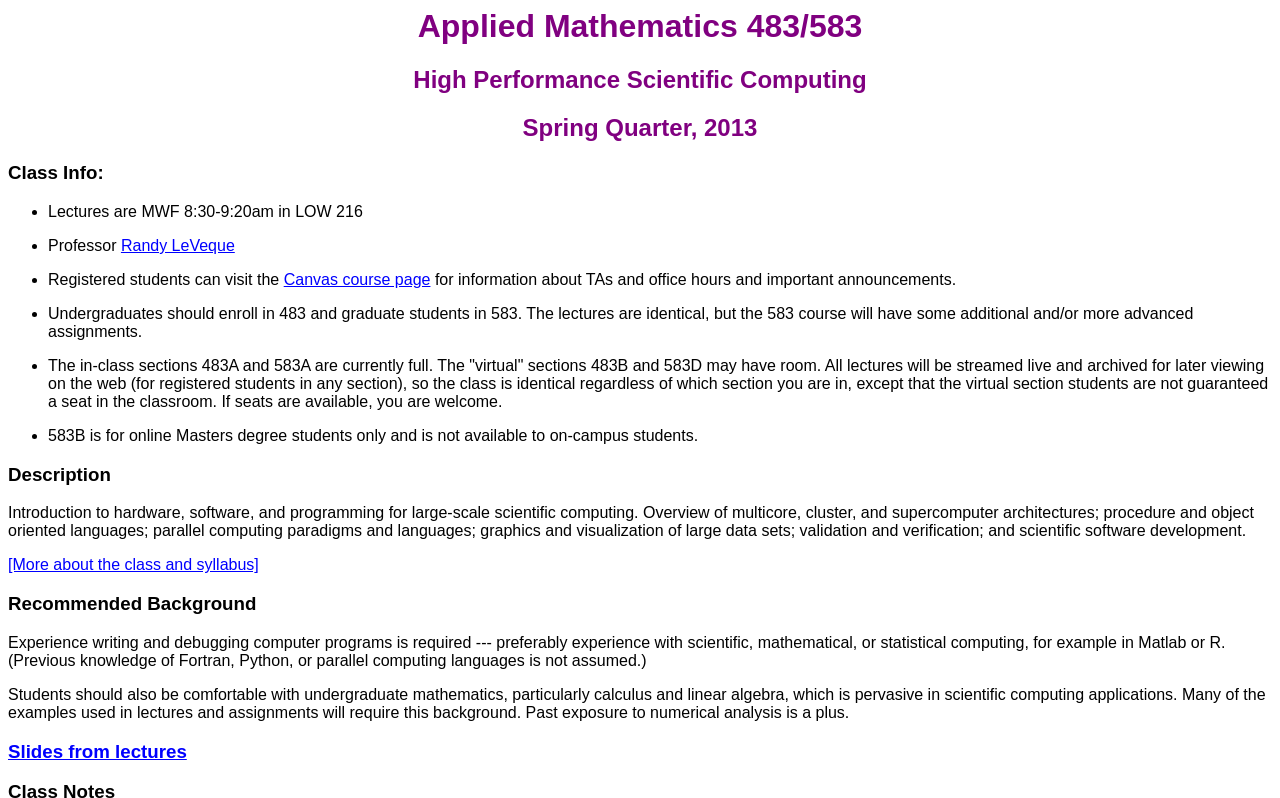What is the topic of the class?
Using the image, provide a concise answer in one word or a short phrase.

High Performance Scientific Computing